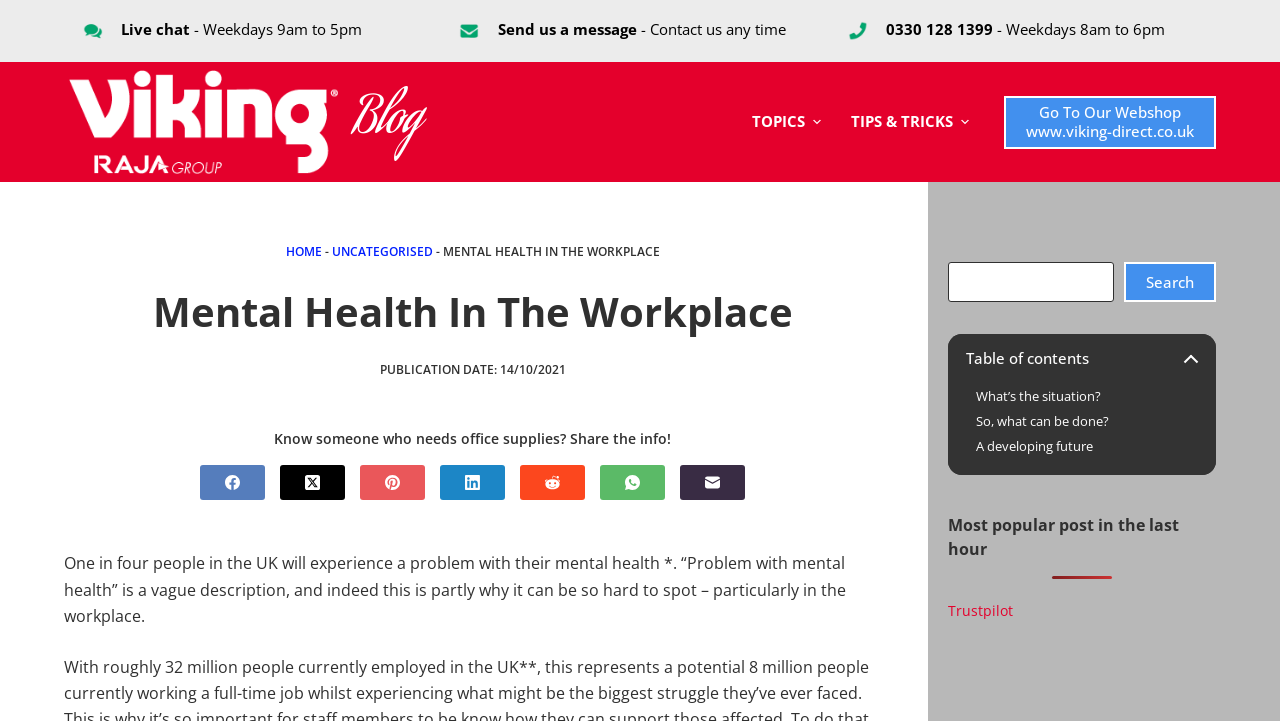Provide the bounding box coordinates of the area you need to click to execute the following instruction: "Call the phone number".

[0.692, 0.026, 0.91, 0.054]